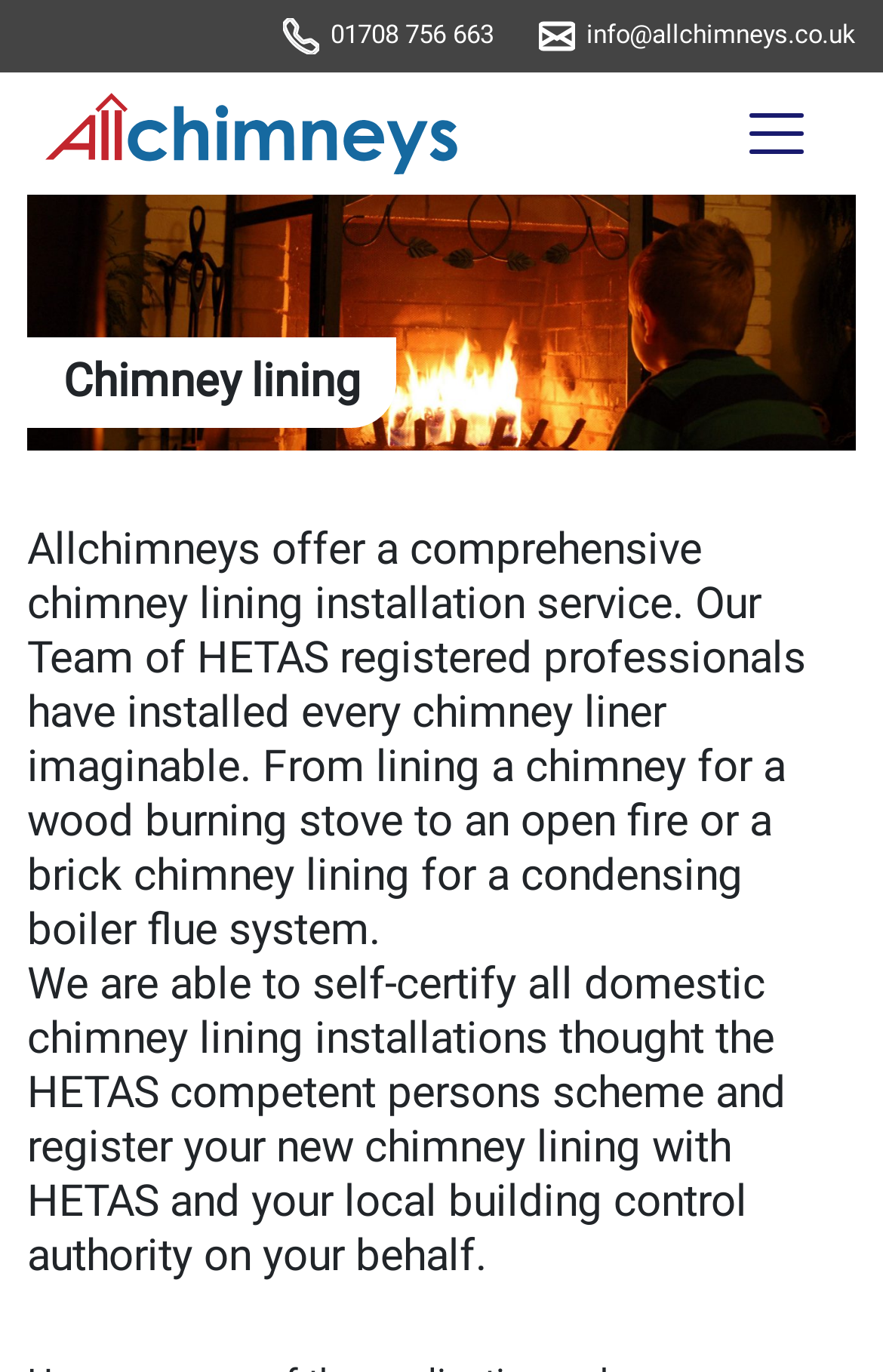What is the company's email address?
Examine the image and provide an in-depth answer to the question.

I found the email address by looking at the link element with the text 'info@allchimneys.co.uk' which is located at the top of the webpage, next to the company's phone number.